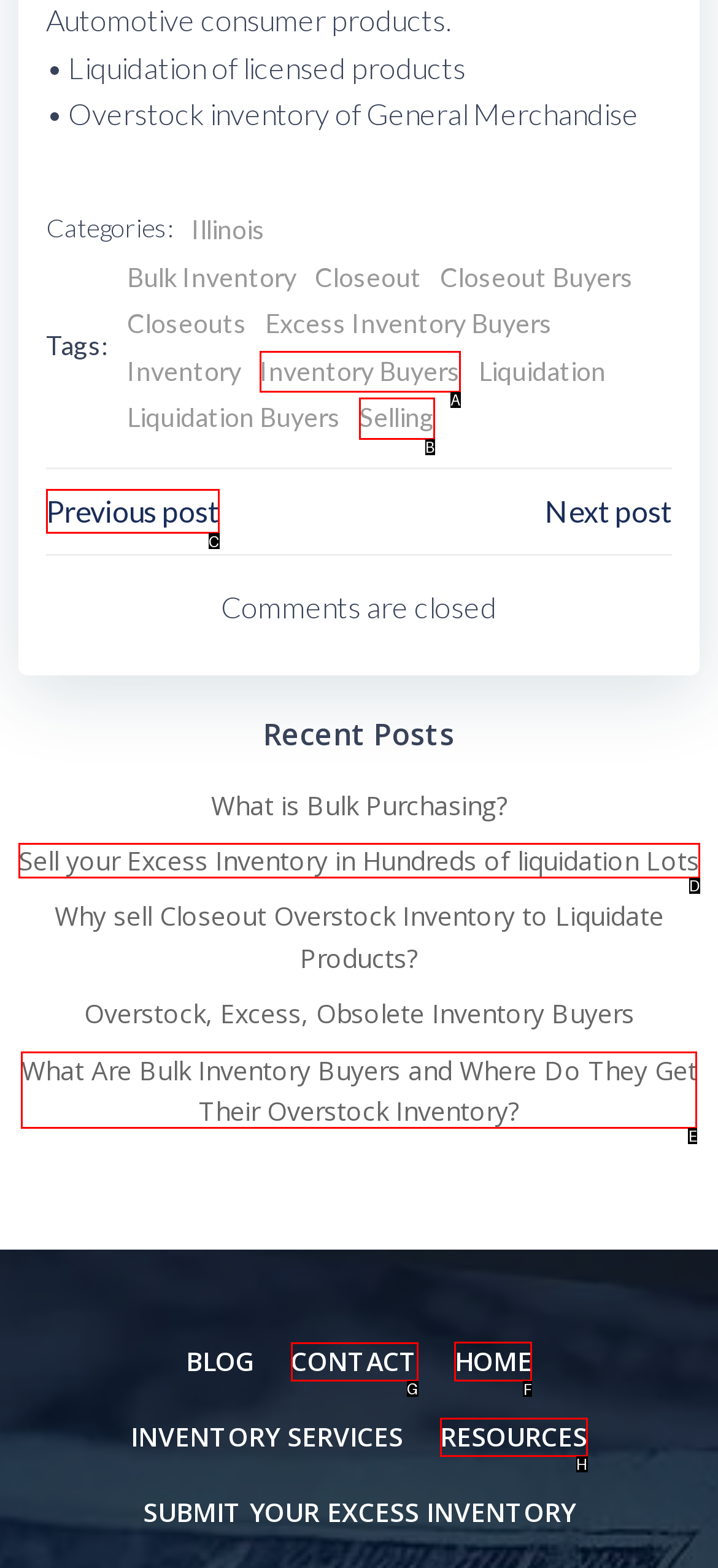Determine which HTML element to click on in order to complete the action: Navigate to the 'HOME' page.
Reply with the letter of the selected option.

F